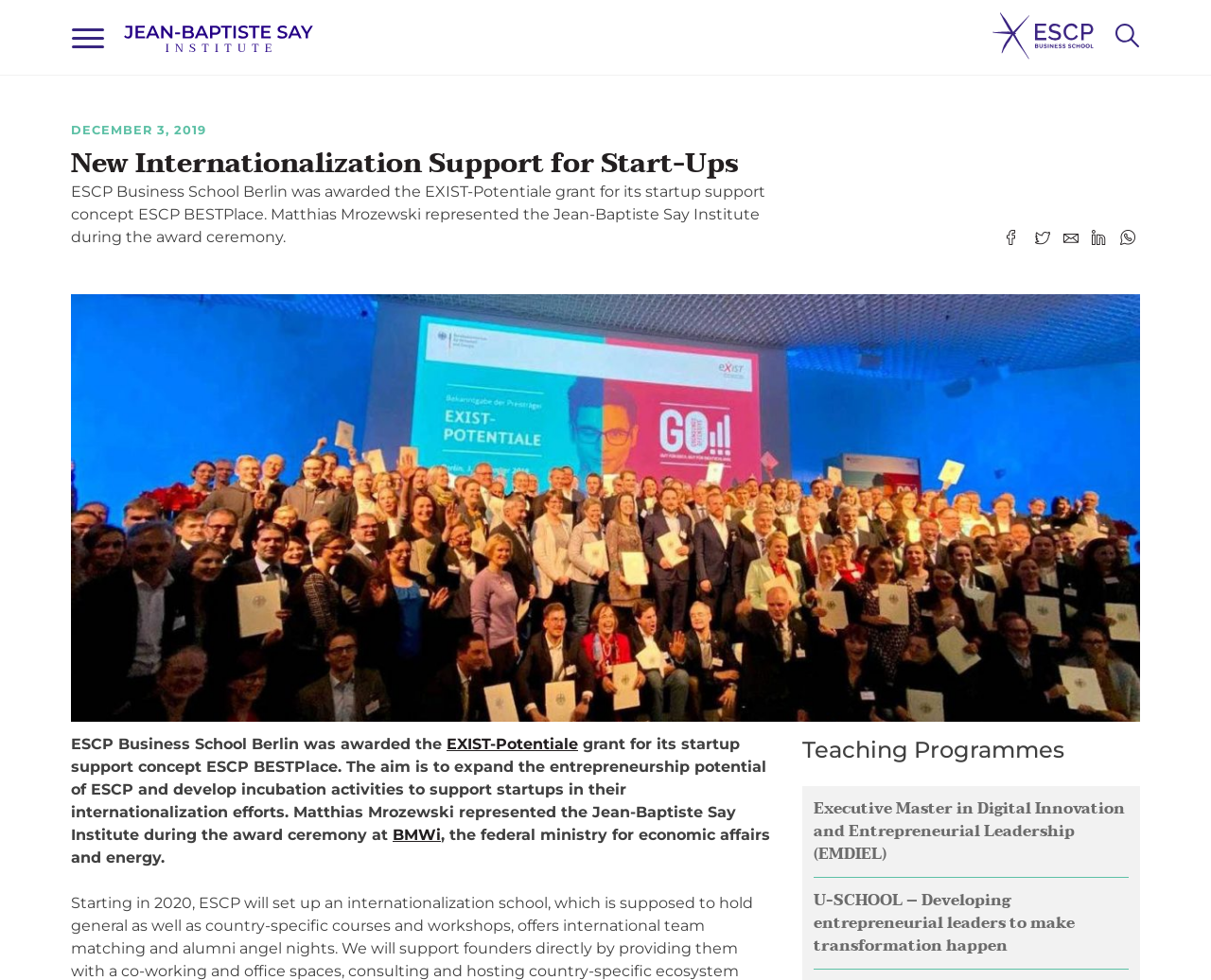Kindly provide the bounding box coordinates of the section you need to click on to fulfill the given instruction: "Visit U-SCHOOL – Developing entrepreneurial leaders to make transformation happen".

[0.672, 0.905, 0.888, 0.979]